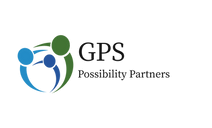What do the stylized figures in blue and green symbolize?
Using the image as a reference, answer with just one word or a short phrase.

Collaboration and support